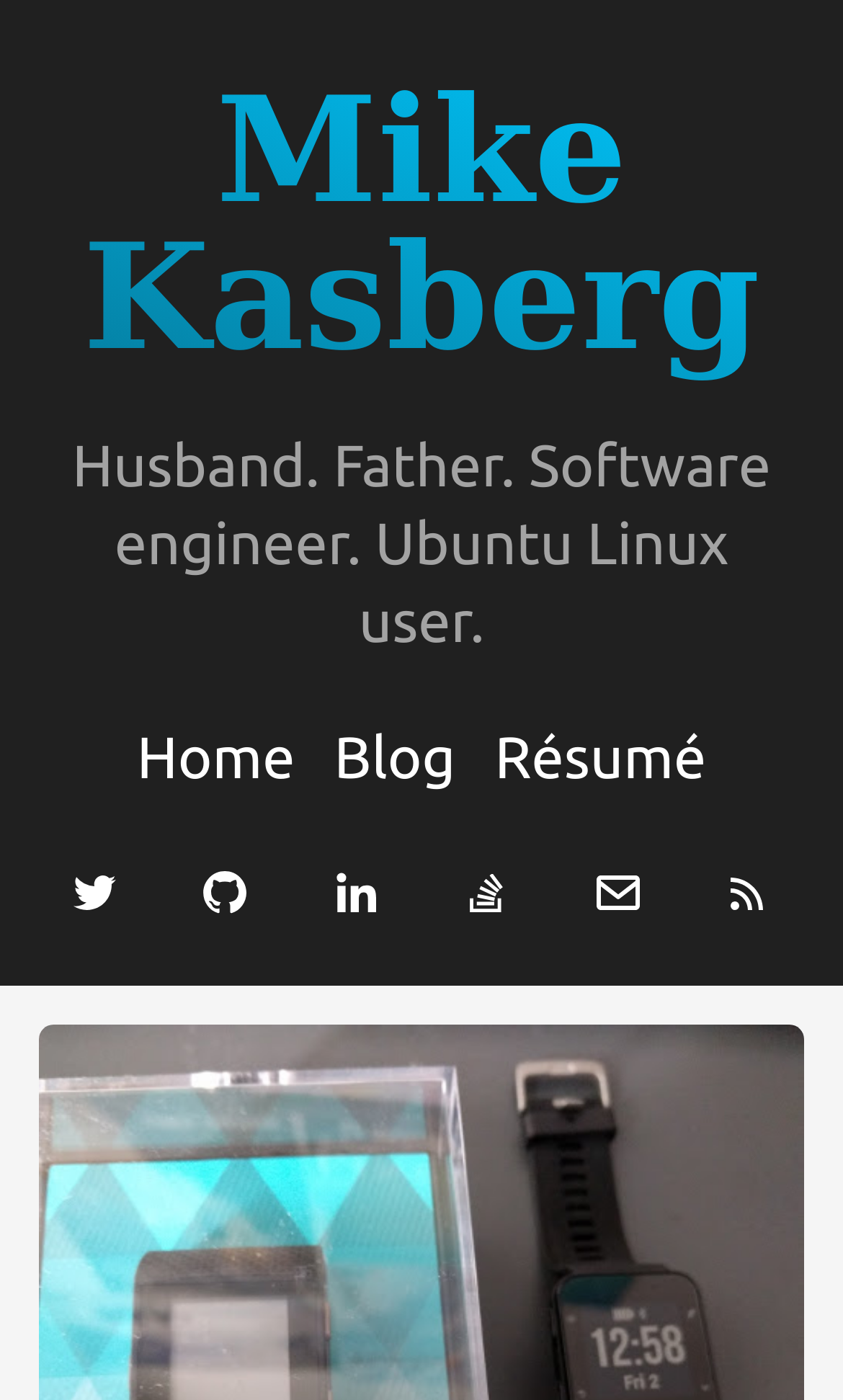What is the author's profession?
Refer to the image and provide a detailed answer to the question.

The author's profession can be determined by looking at the static text element 'Husband. Father. Software engineer. Ubuntu Linux user.' which provides a brief description of the author.